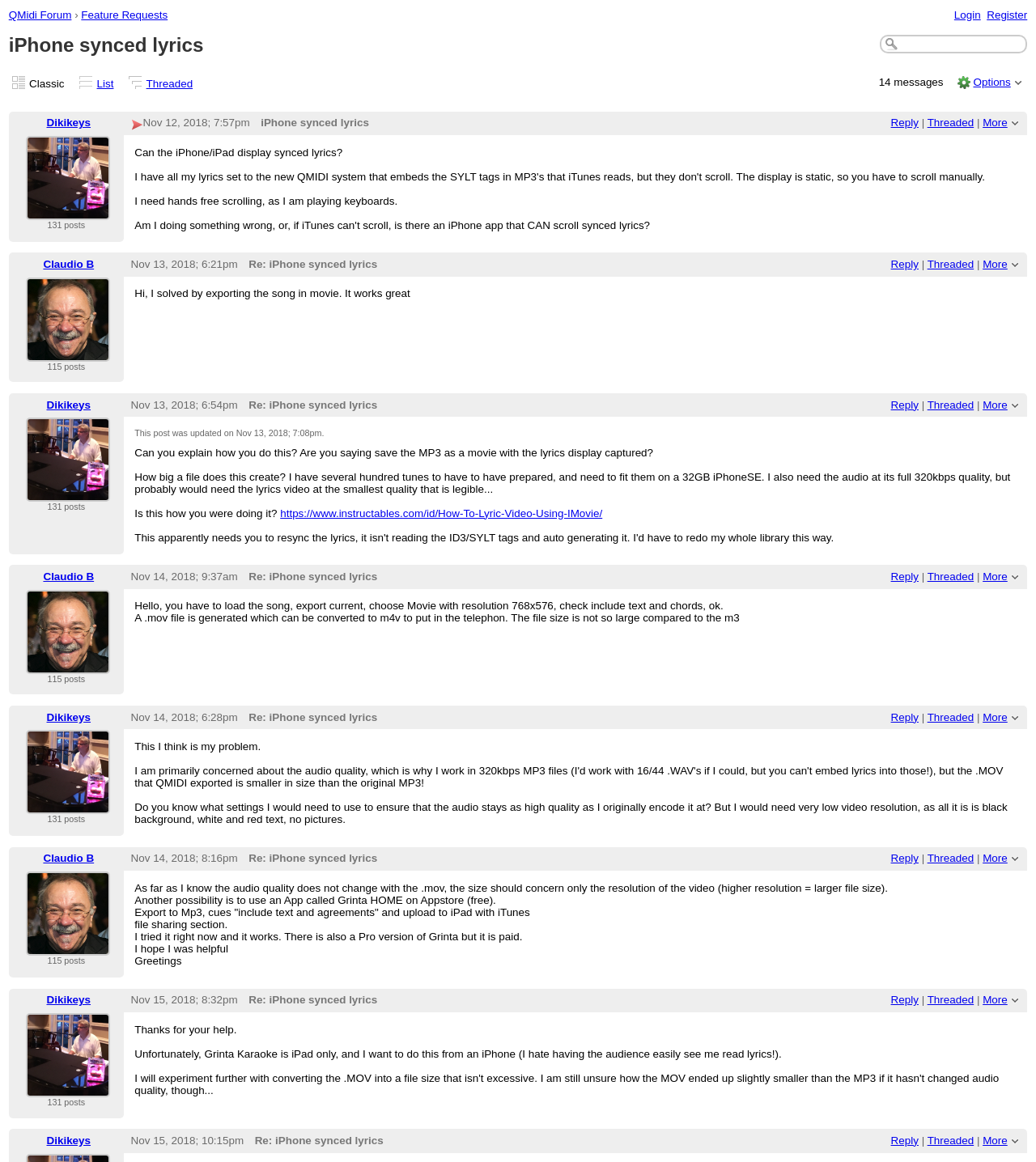Respond with a single word or phrase:
How many posts does Dikikeys have?

131 posts